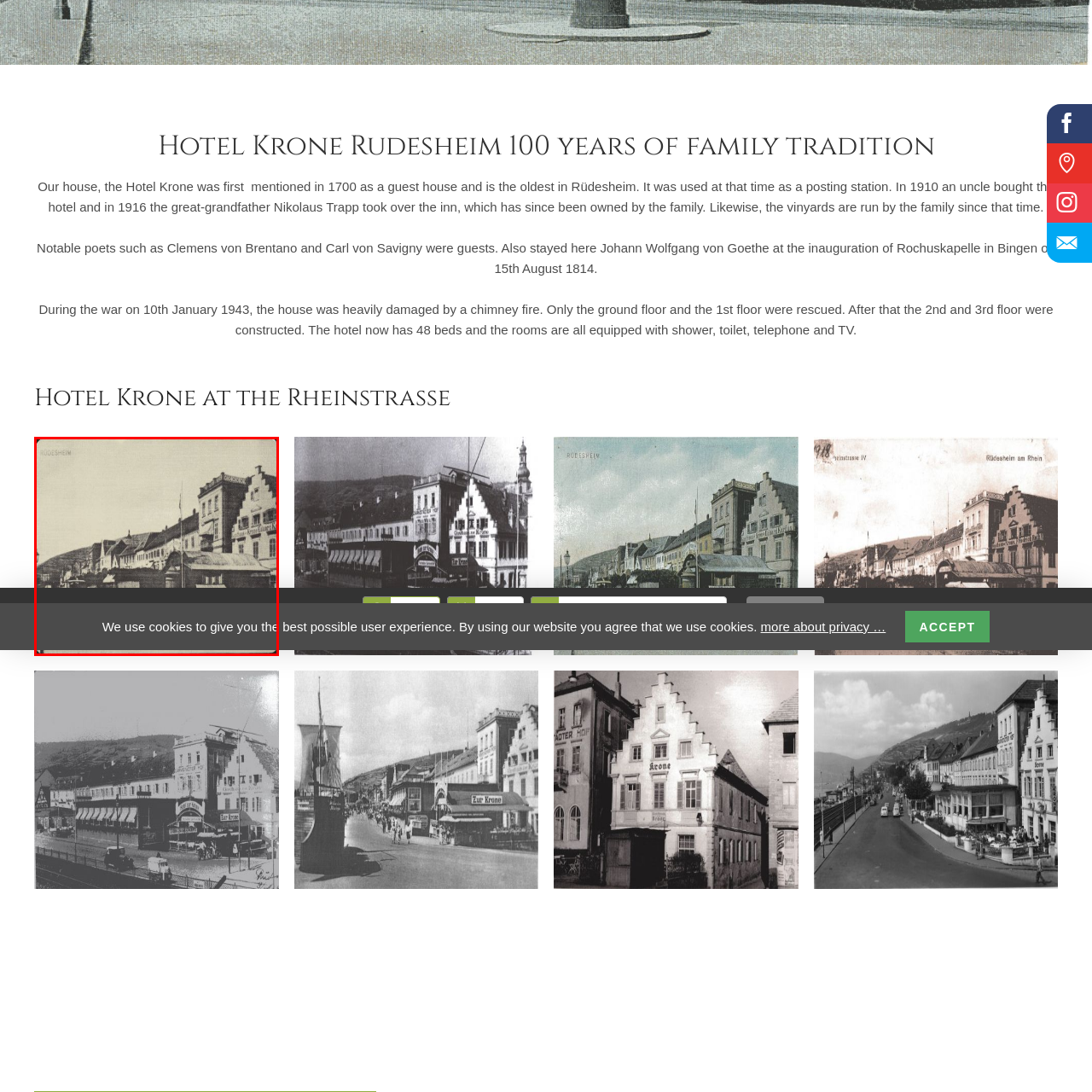Focus on the content inside the red-outlined area of the image and answer the ensuing question in detail, utilizing the information presented: In what year was the Hotel Krone acquired by the same family?

According to the caption, the Hotel Krone has been in the same family since its acquisition in 1916, which provides the answer to this question.